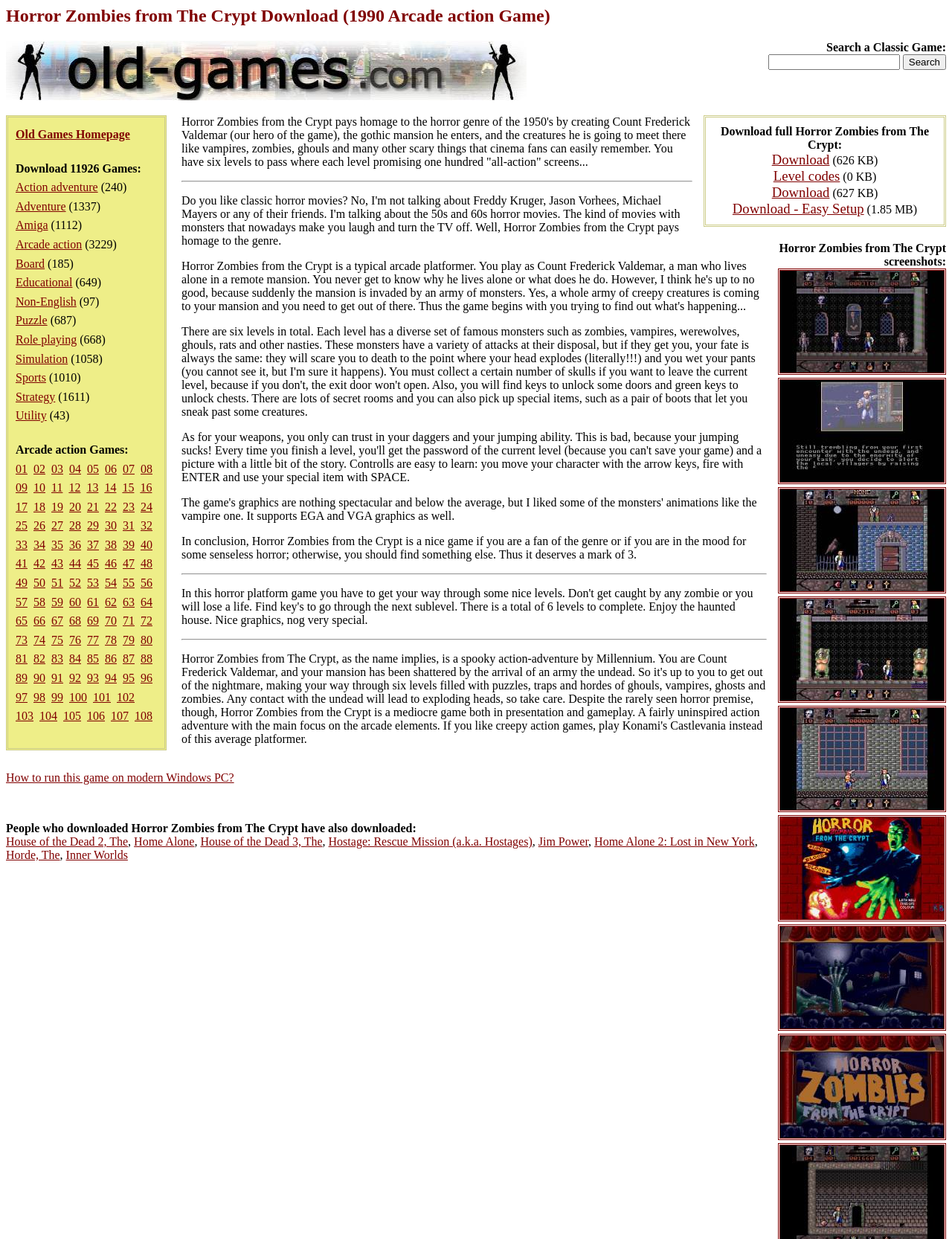Please mark the bounding box coordinates of the area that should be clicked to carry out the instruction: "Click on Old Games Homepage".

[0.016, 0.103, 0.137, 0.113]